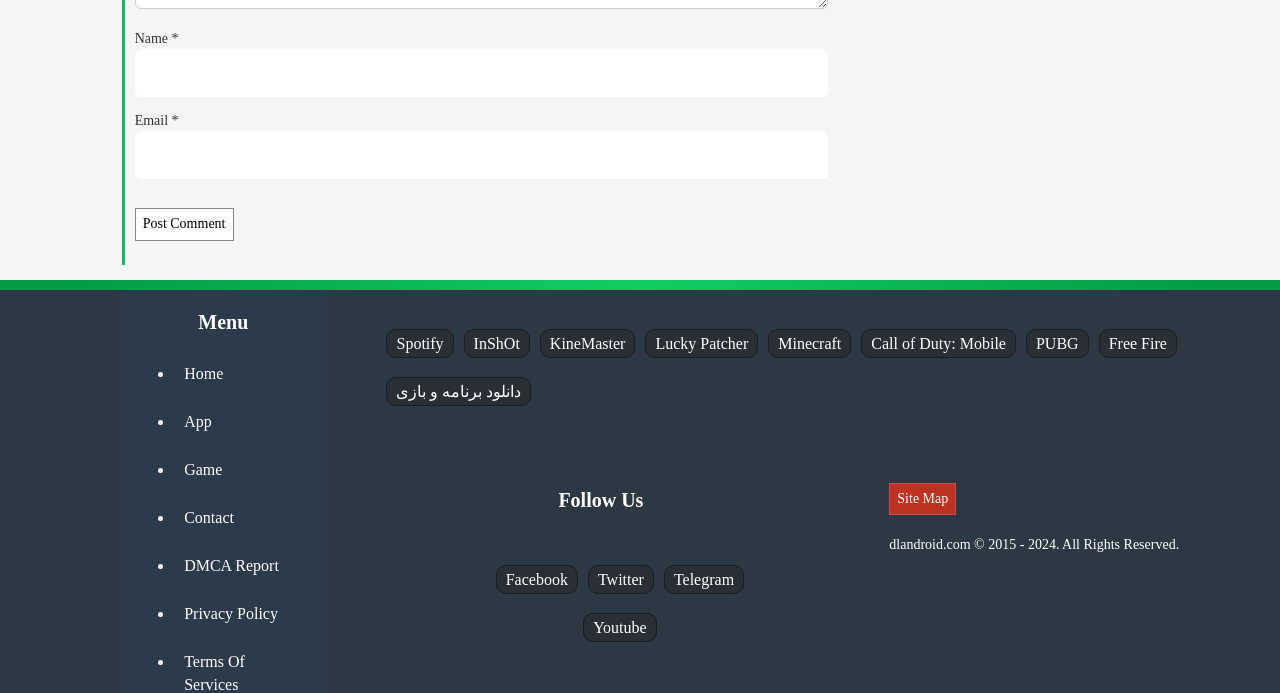Determine the bounding box coordinates of the element that should be clicked to execute the following command: "Go to the Home page".

[0.144, 0.527, 0.174, 0.551]